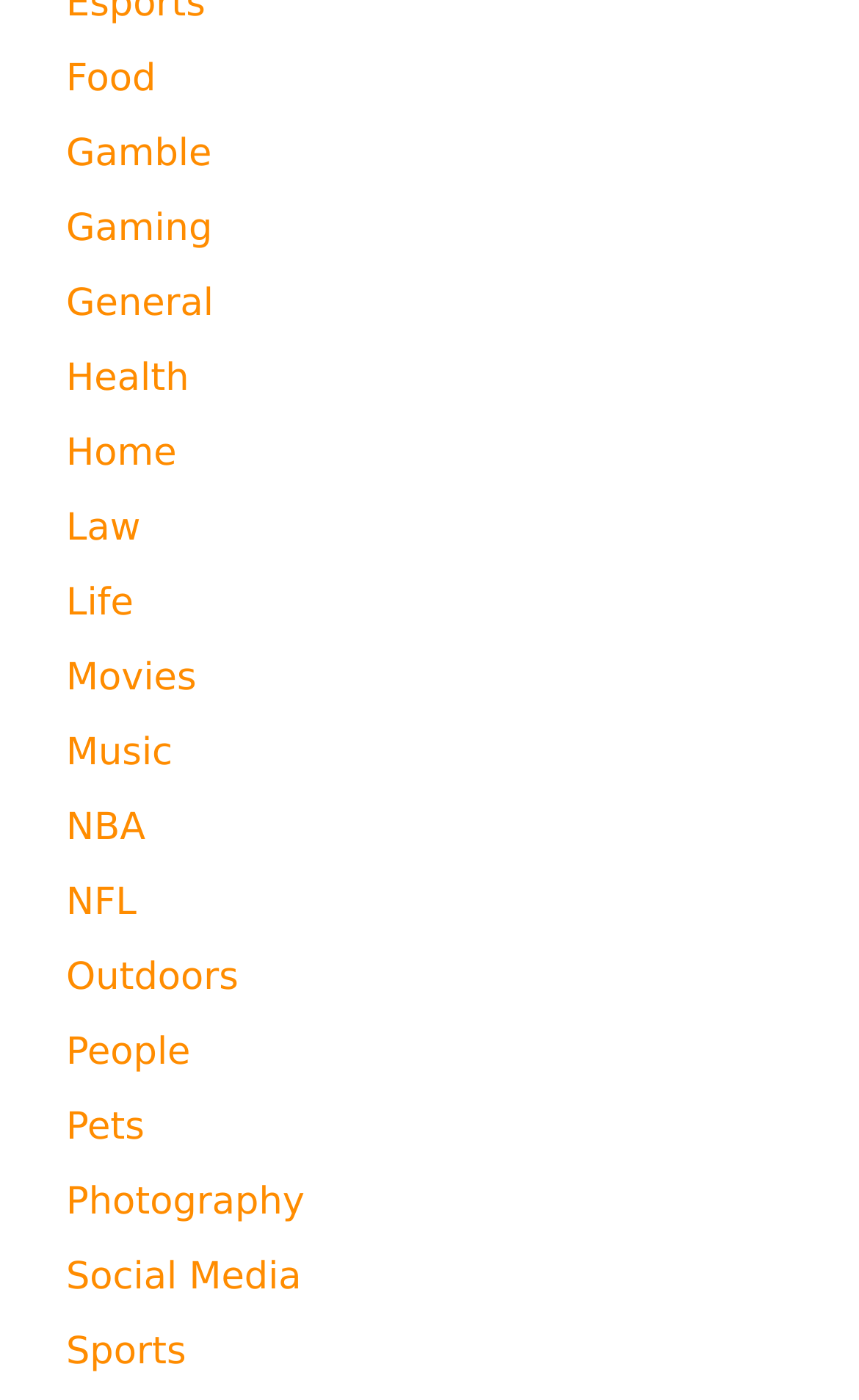Please specify the bounding box coordinates of the region to click in order to perform the following instruction: "Click on Food".

[0.077, 0.041, 0.181, 0.072]